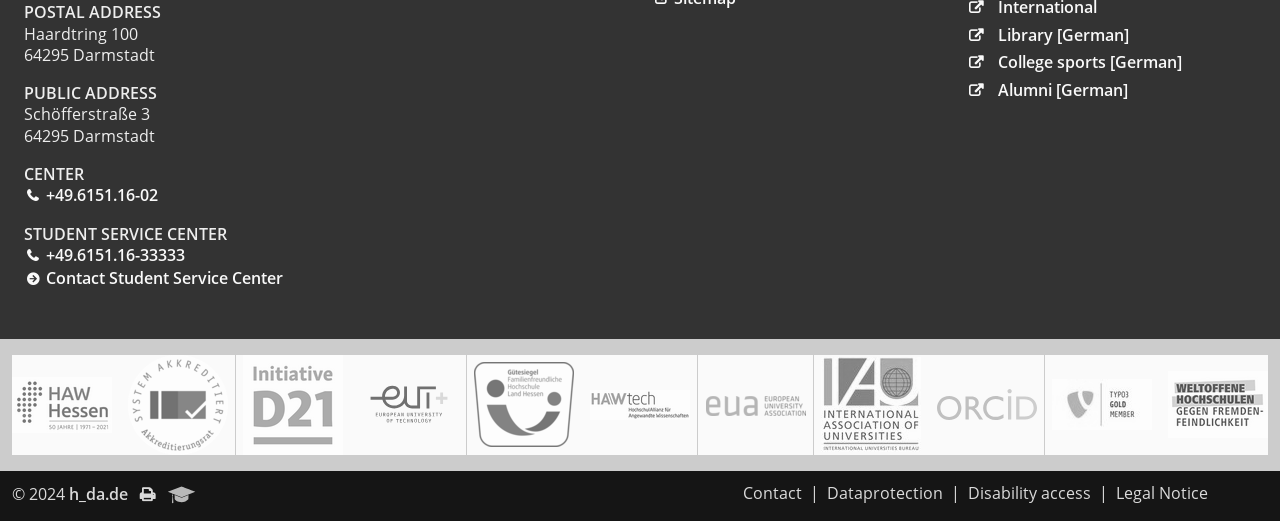Please identify the bounding box coordinates of the element's region that needs to be clicked to fulfill the following instruction: "Visit the h_da.de website". The bounding box coordinates should consist of four float numbers between 0 and 1, i.e., [left, top, right, bottom].

[0.054, 0.927, 0.1, 0.969]